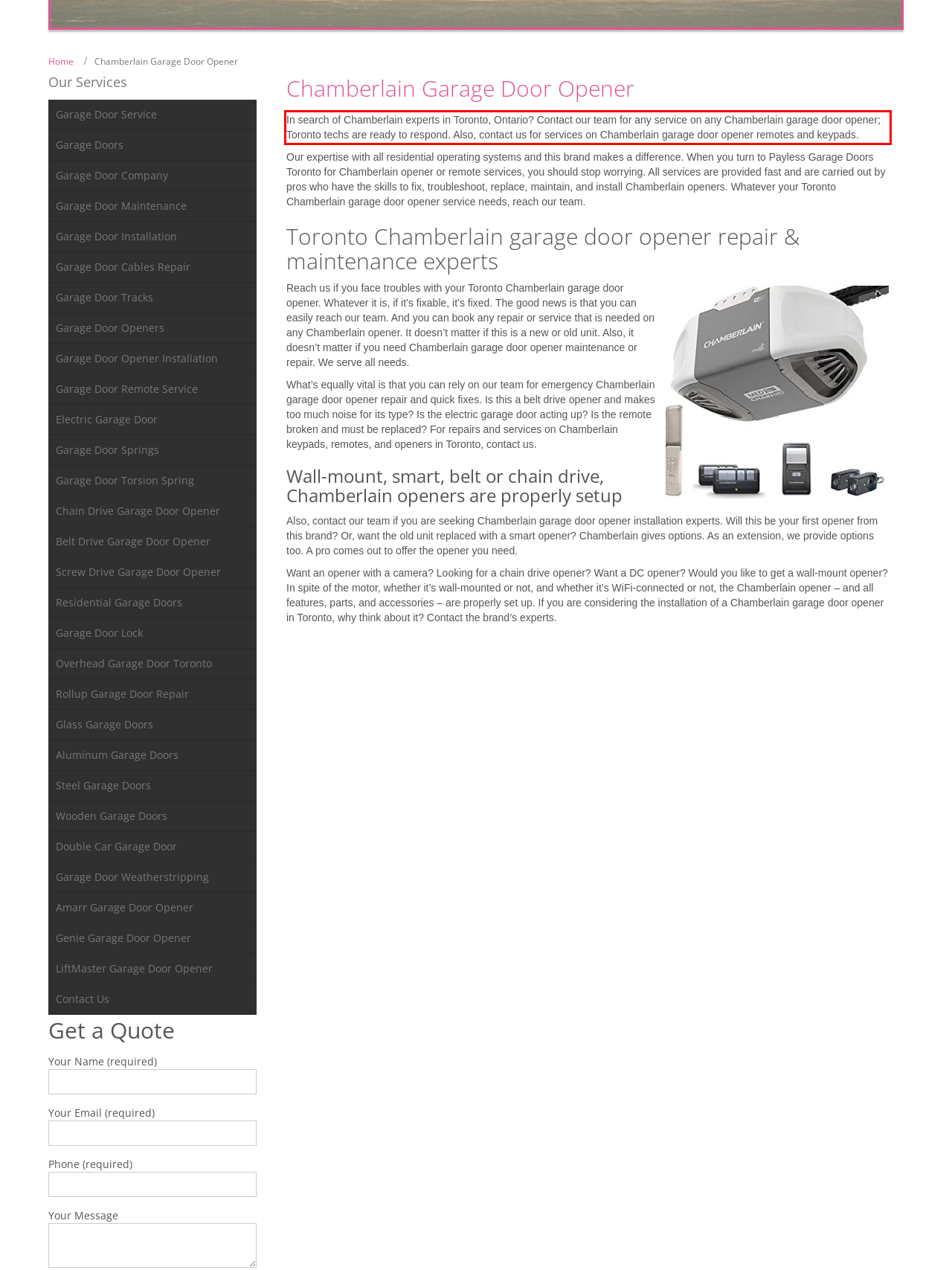Please use OCR to extract the text content from the red bounding box in the provided webpage screenshot.

In search of Chamberlain experts in Toronto, Ontario? Contact our team for any service on any Chamberlain garage door opener; Toronto techs are ready to respond. Also, contact us for services on Chamberlain garage door opener remotes and keypads.